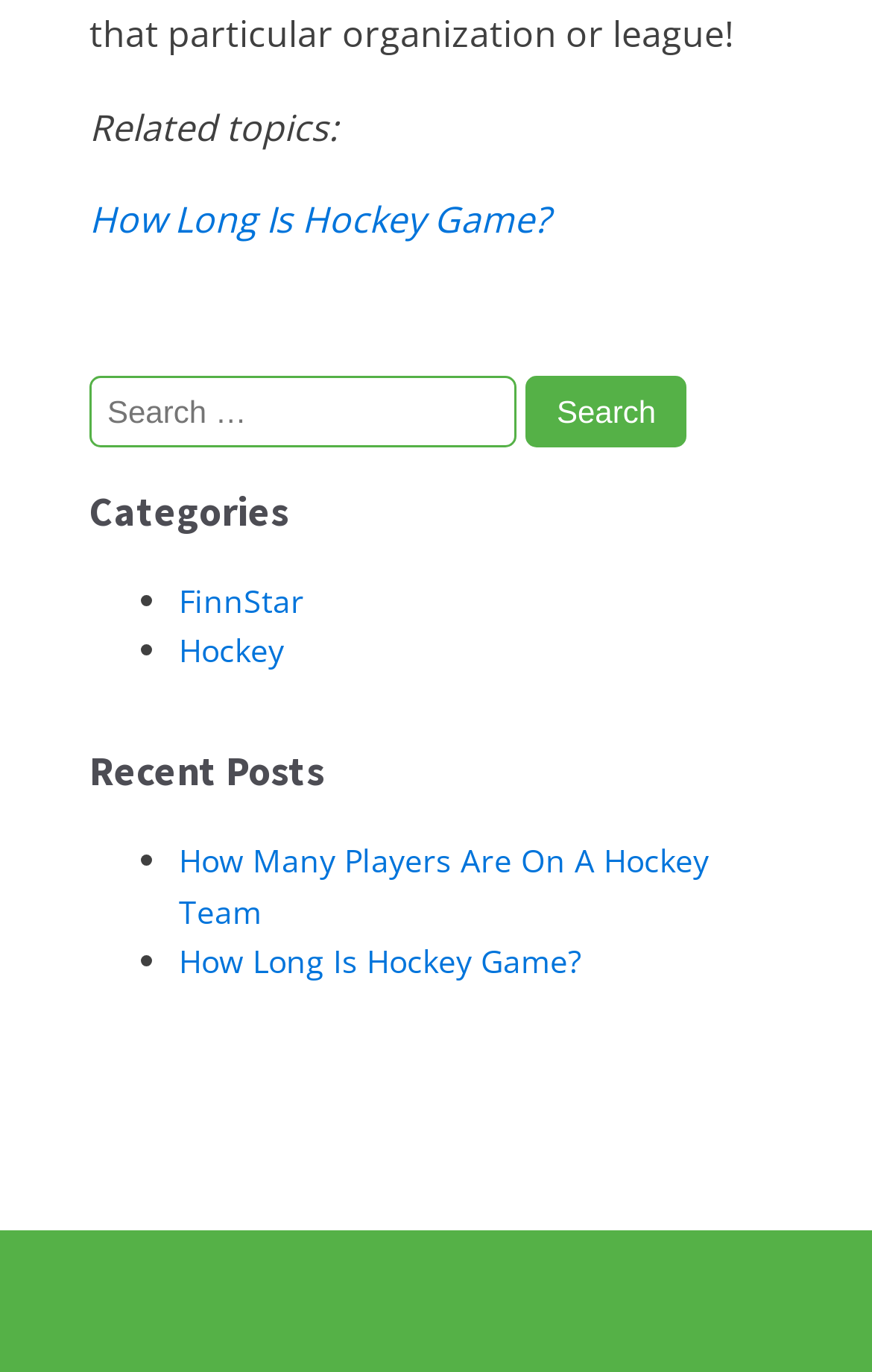With reference to the image, please provide a detailed answer to the following question: Is there a search function on the page?

I found a search box with a 'Search' button, which indicates that there is a search function on the page.